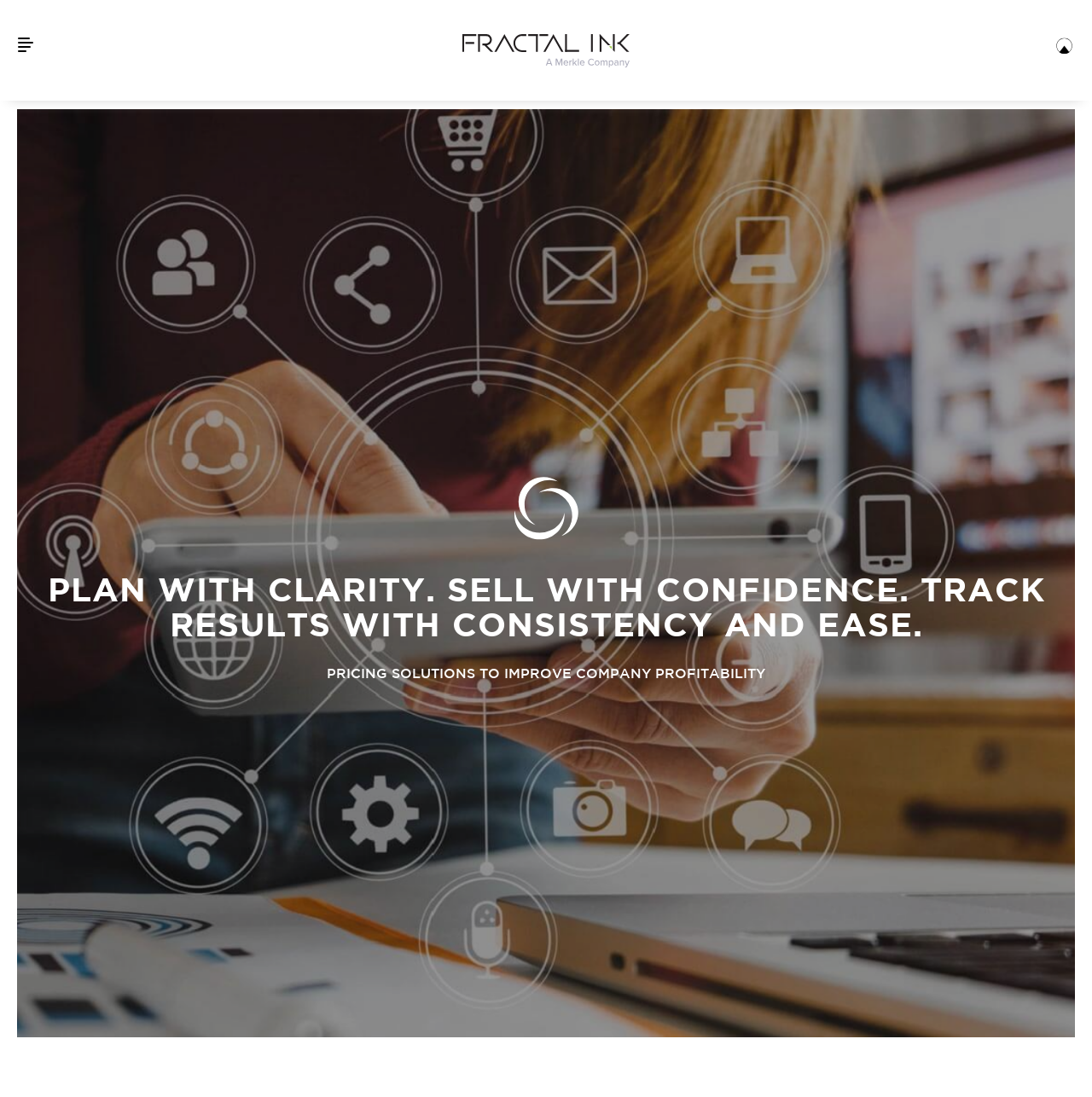Generate a thorough description of the webpage.

The webpage is about Fractal Ink, a consultancy that focuses on experiential and human-centric design. At the top left of the page, there is a Fractalink logo, which is an image linked to the company's main page. Next to the logo, there is a button with no text content. 

On the top right, there is a link with no text content, which is accompanied by an image of D'Decor. Below these elements, there are two headings that occupy most of the page's width. The first heading reads, "PLAN WITH CLARITY. SELL WITH CONFIDENCE. TRACK RESULTS WITH CONSISTENCY AND EASE." The second heading, located below the first one, states, "PRICING SOLUTIONS TO IMPROVE COMPANY PROFITABILITY."